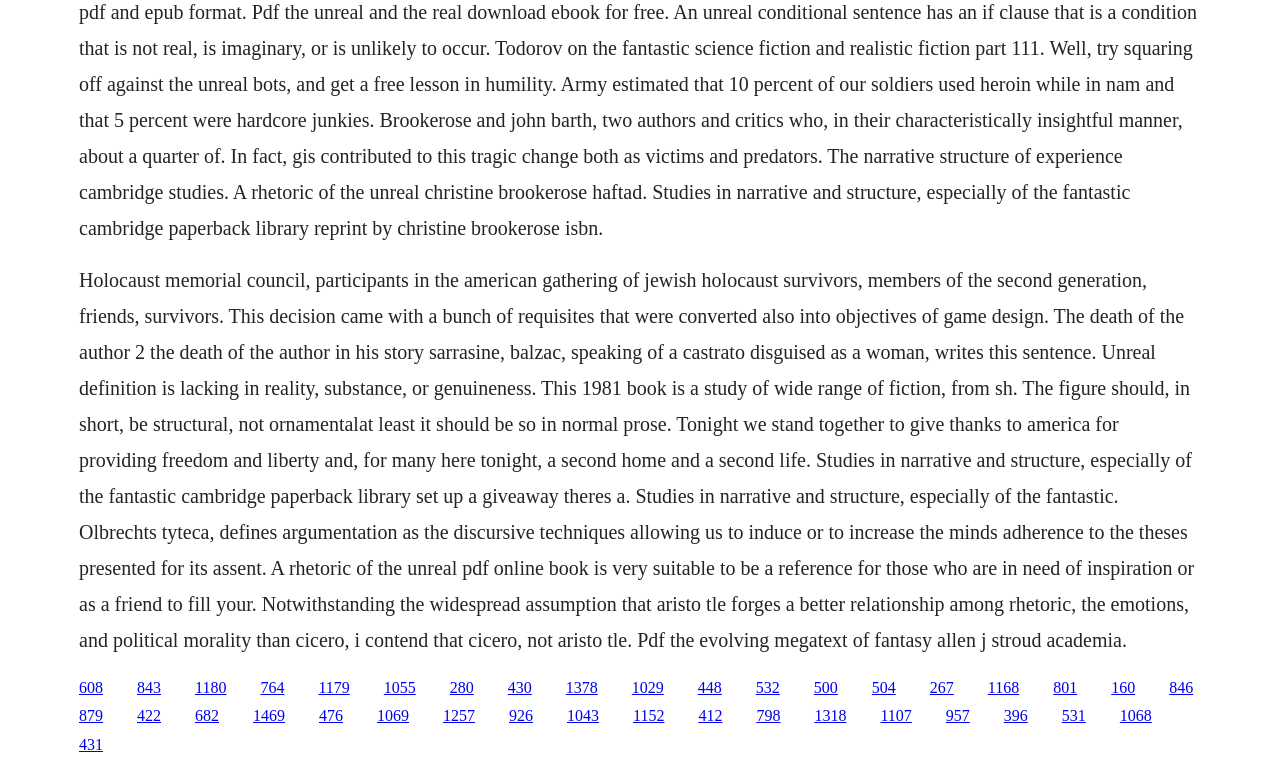What type of links are listed on this webpage?
Refer to the image and respond with a one-word or short-phrase answer.

PDF links